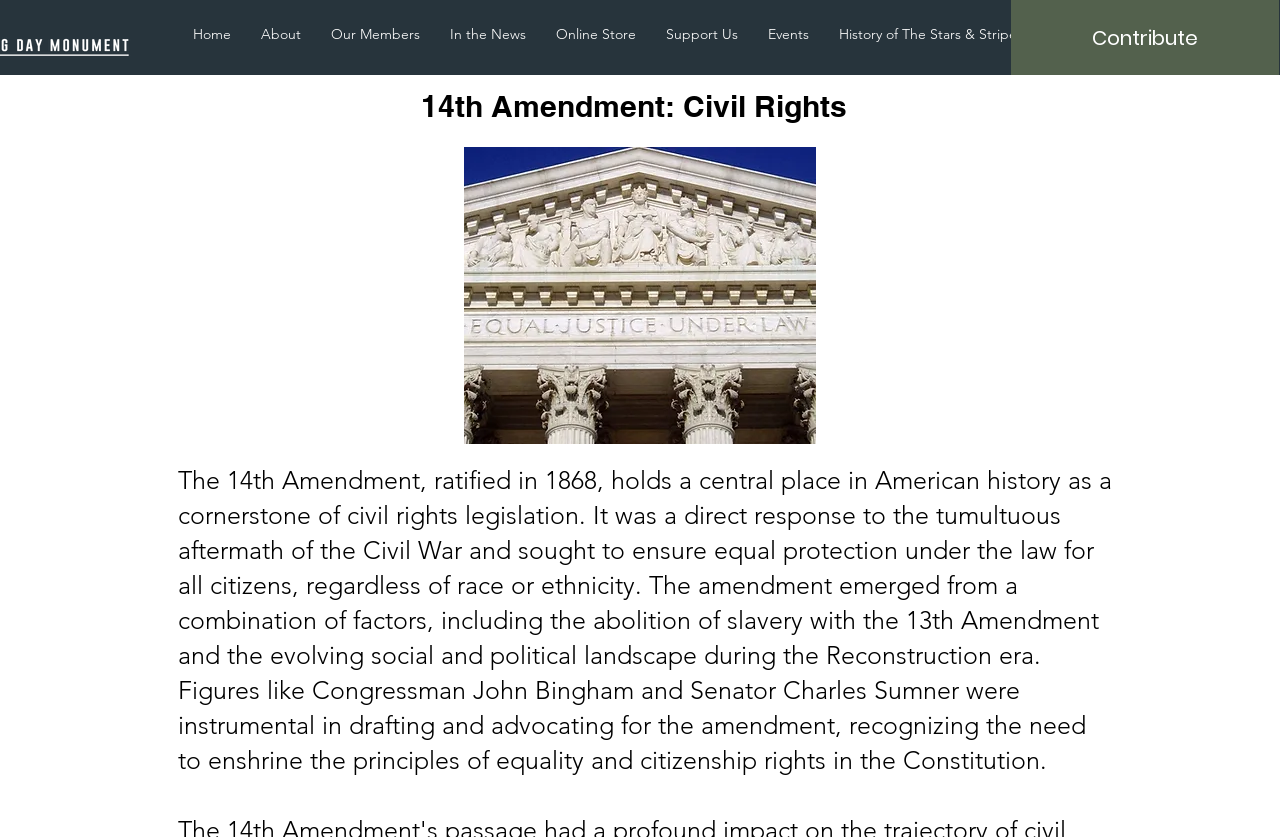What is the main topic of this webpage?
Please give a detailed and thorough answer to the question, covering all relevant points.

Based on the webpage content, the main topic is the 14th Amendment, which is a cornerstone of civil rights legislation in American history. The webpage provides information about the amendment's history, significance, and its impact on ensuring equal protection under the law for all citizens.